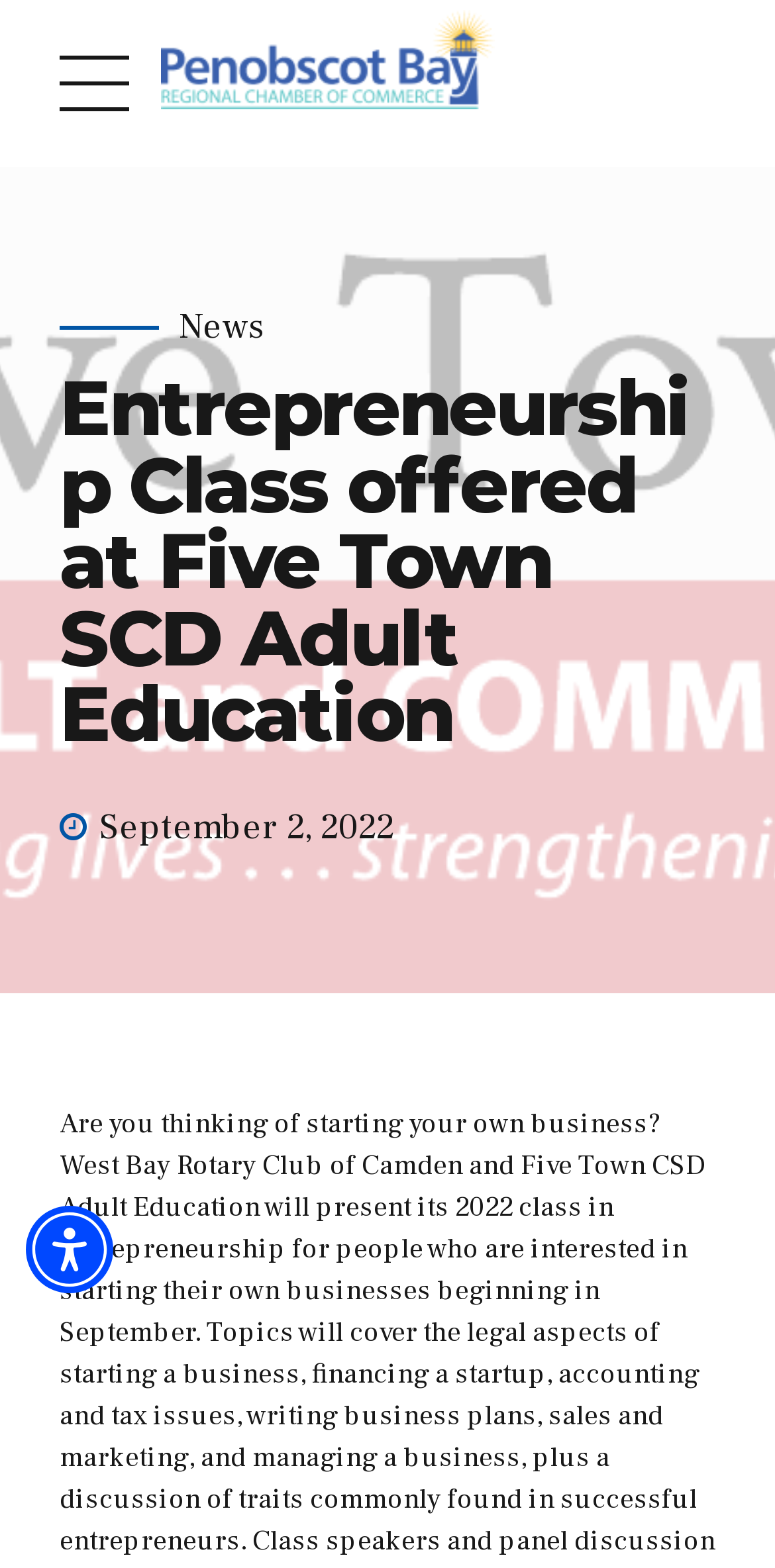What is the name of the chamber of commerce associated with the webpage?
Craft a detailed and extensive response to the question.

I found the name of the chamber of commerce associated with the webpage by looking at the link element on the webpage, which is located at coordinates [0.208, 0.006, 0.639, 0.07] and contains the text 'Penobscot Bay Regional Chamber of Commerce'.